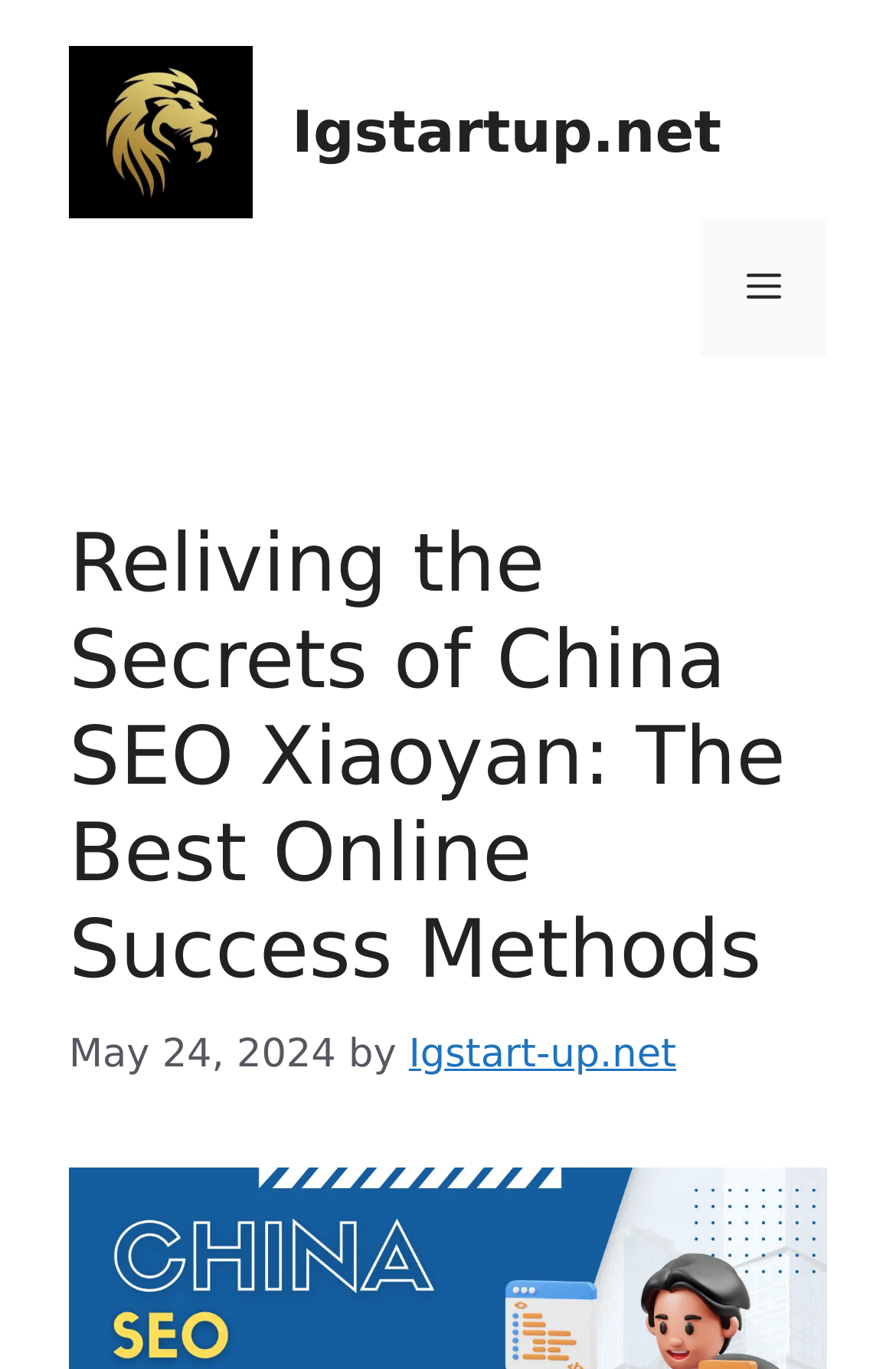What is the purpose of the button in the top right corner?
Please provide a single word or phrase answer based on the image.

Menu